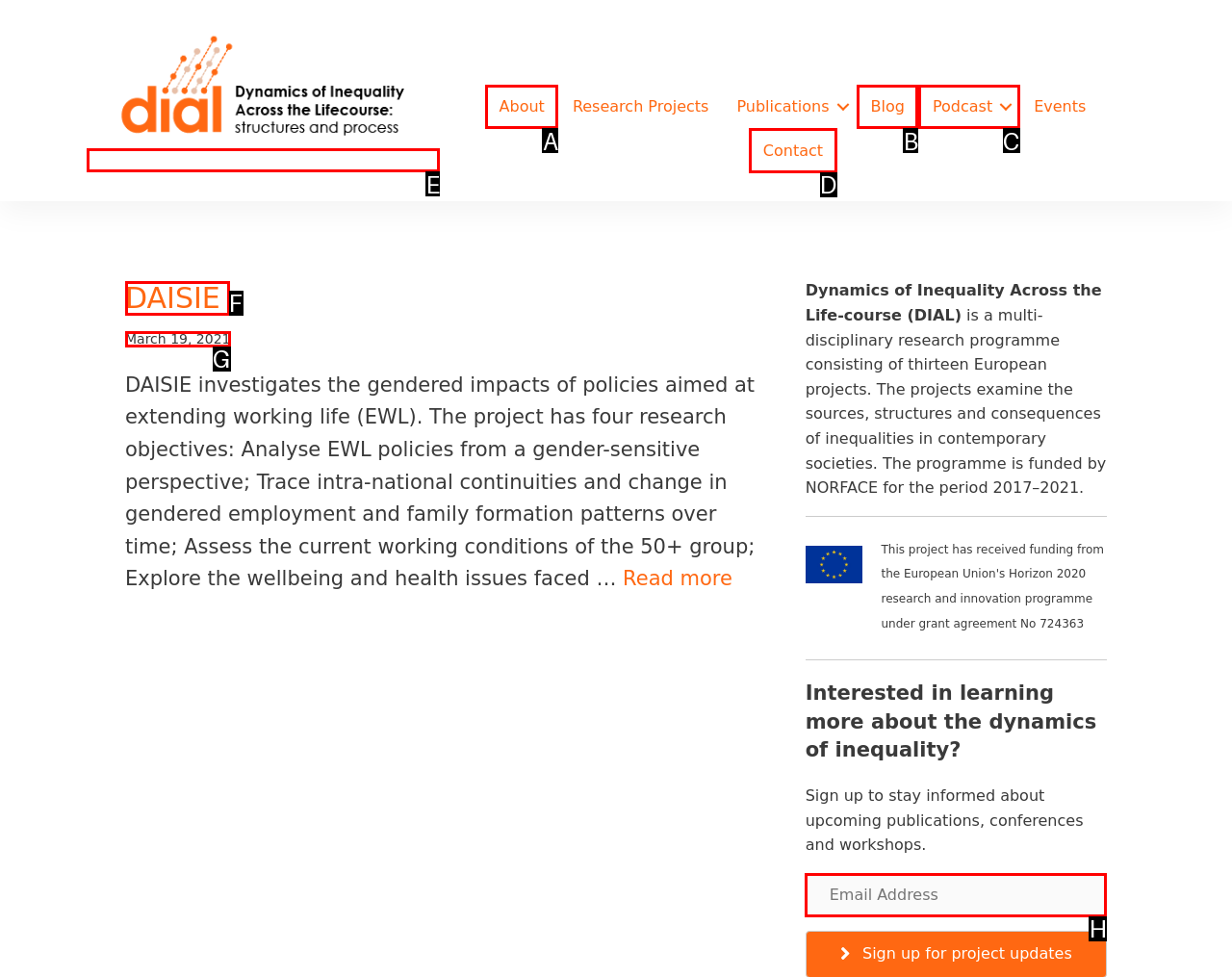Choose the letter of the option that needs to be clicked to perform the task: Check the current date. Answer with the letter.

G